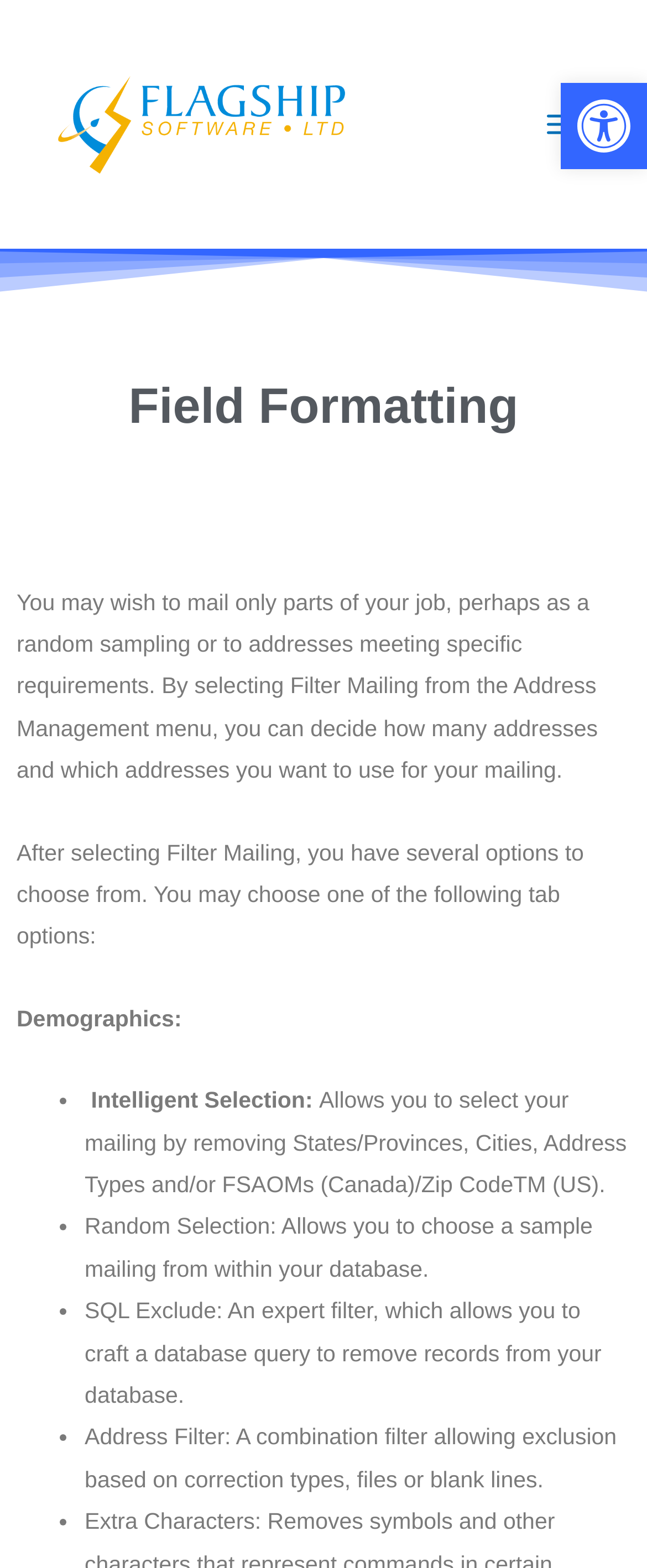Identify and provide the bounding box for the element described by: "Main Menu".

[0.814, 0.058, 0.918, 0.101]